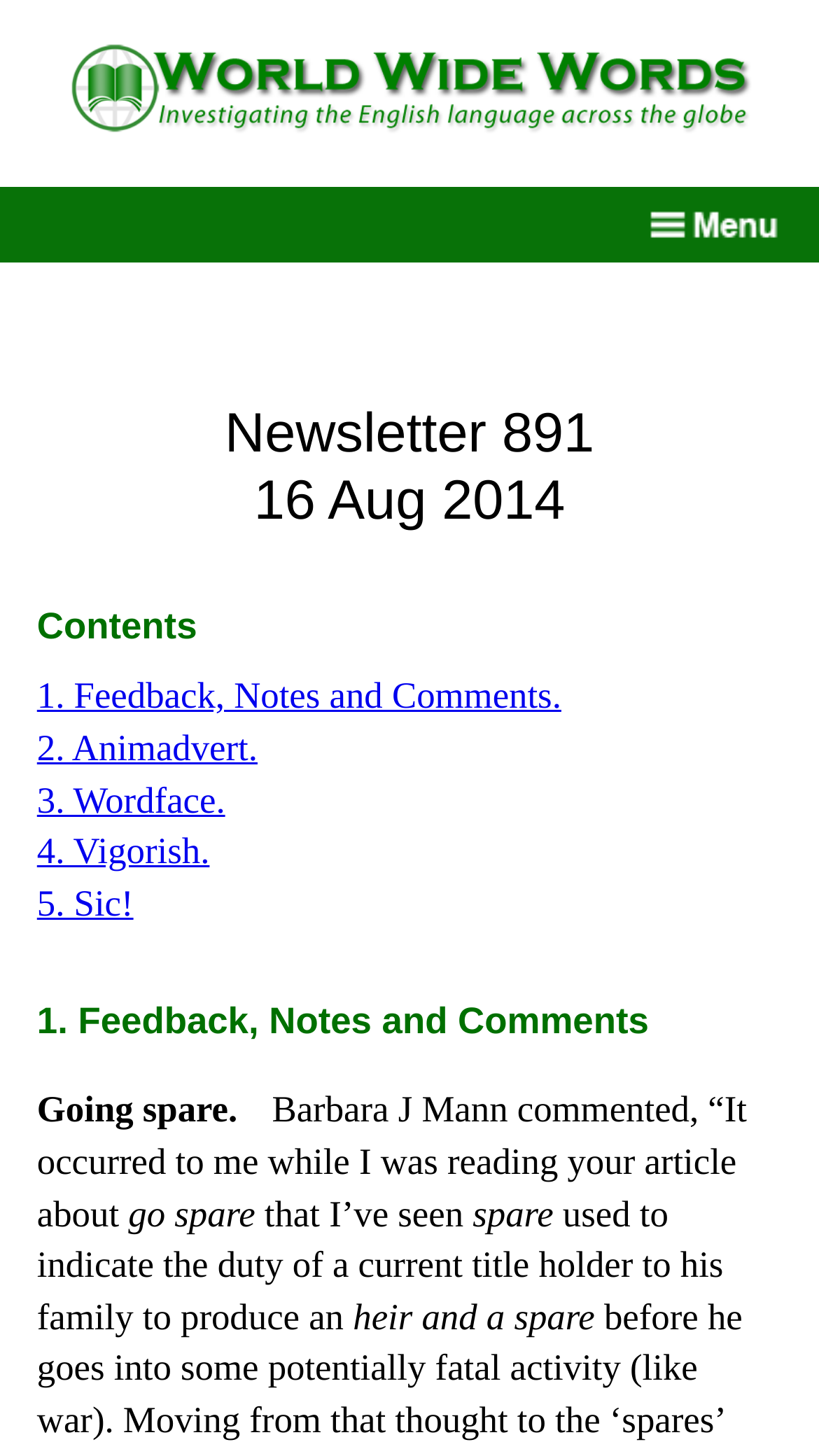What is the meaning of 'heir and a spare'?
Use the information from the image to give a detailed answer to the question.

I read the StaticText element with the text 'used to indicate the duty of a current title holder to his family to produce an heir and a spare' and determined that 'heir and a spare' refers to the duty of a current title holder to produce an heir.